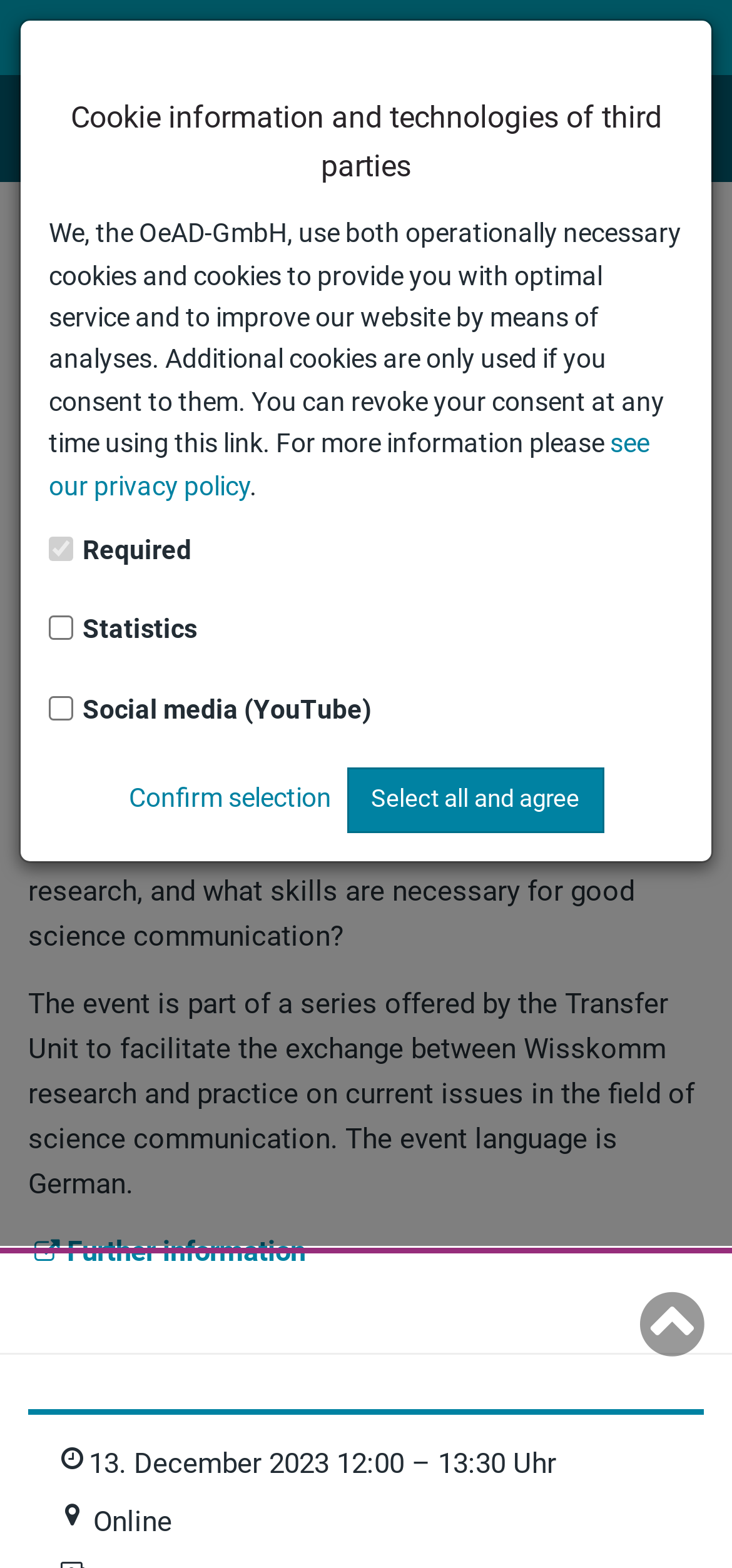Can you identify the bounding box coordinates of the clickable region needed to carry out this instruction: 'Change language'? The coordinates should be four float numbers within the range of 0 to 1, stated as [left, top, right, bottom].

[0.805, 0.011, 0.962, 0.038]